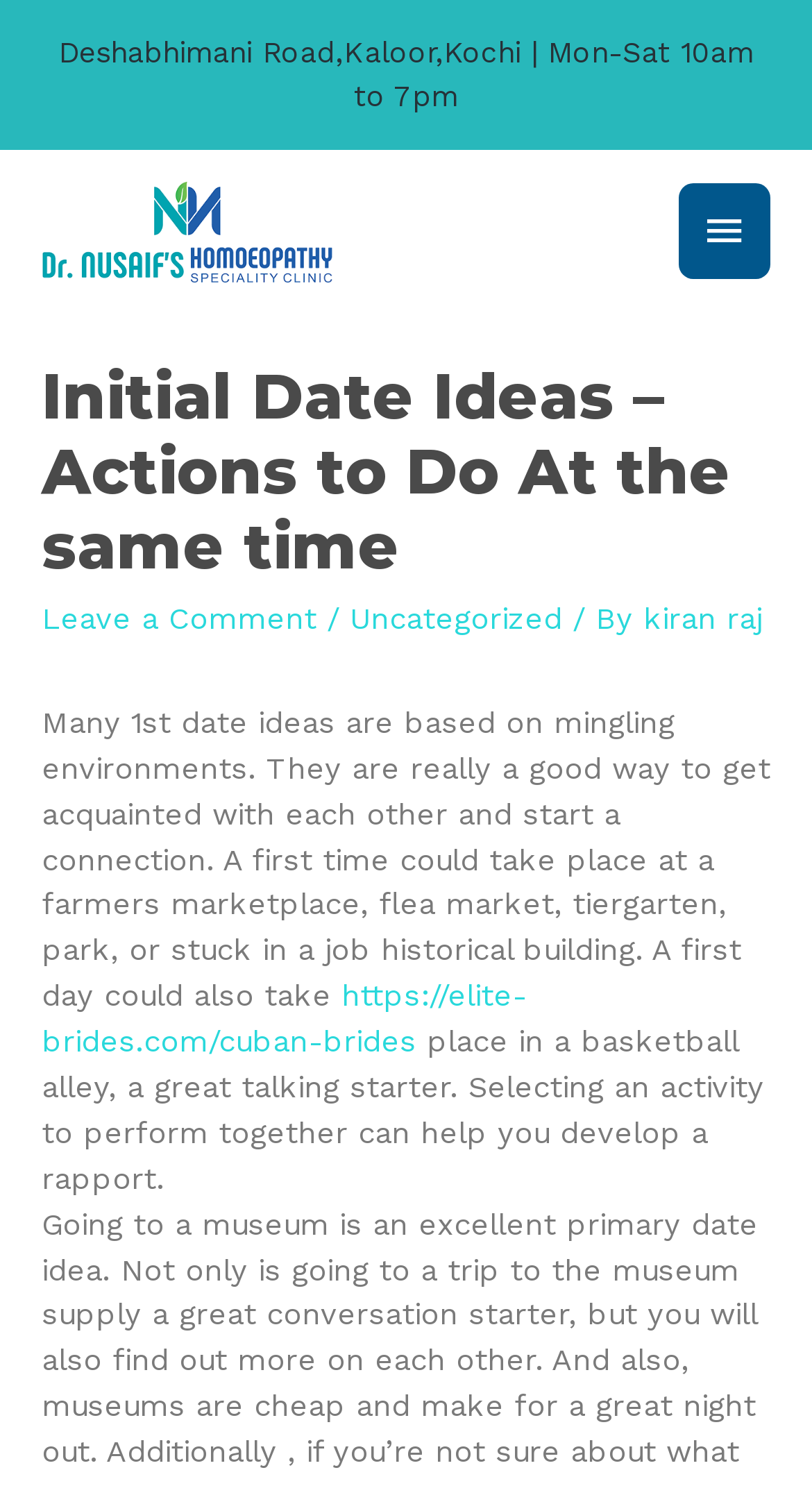What is the category of the article?
Please respond to the question with as much detail as possible.

The category of the article can be found in the header section of the webpage, where it is mentioned as 'Uncategorized' in a link format.